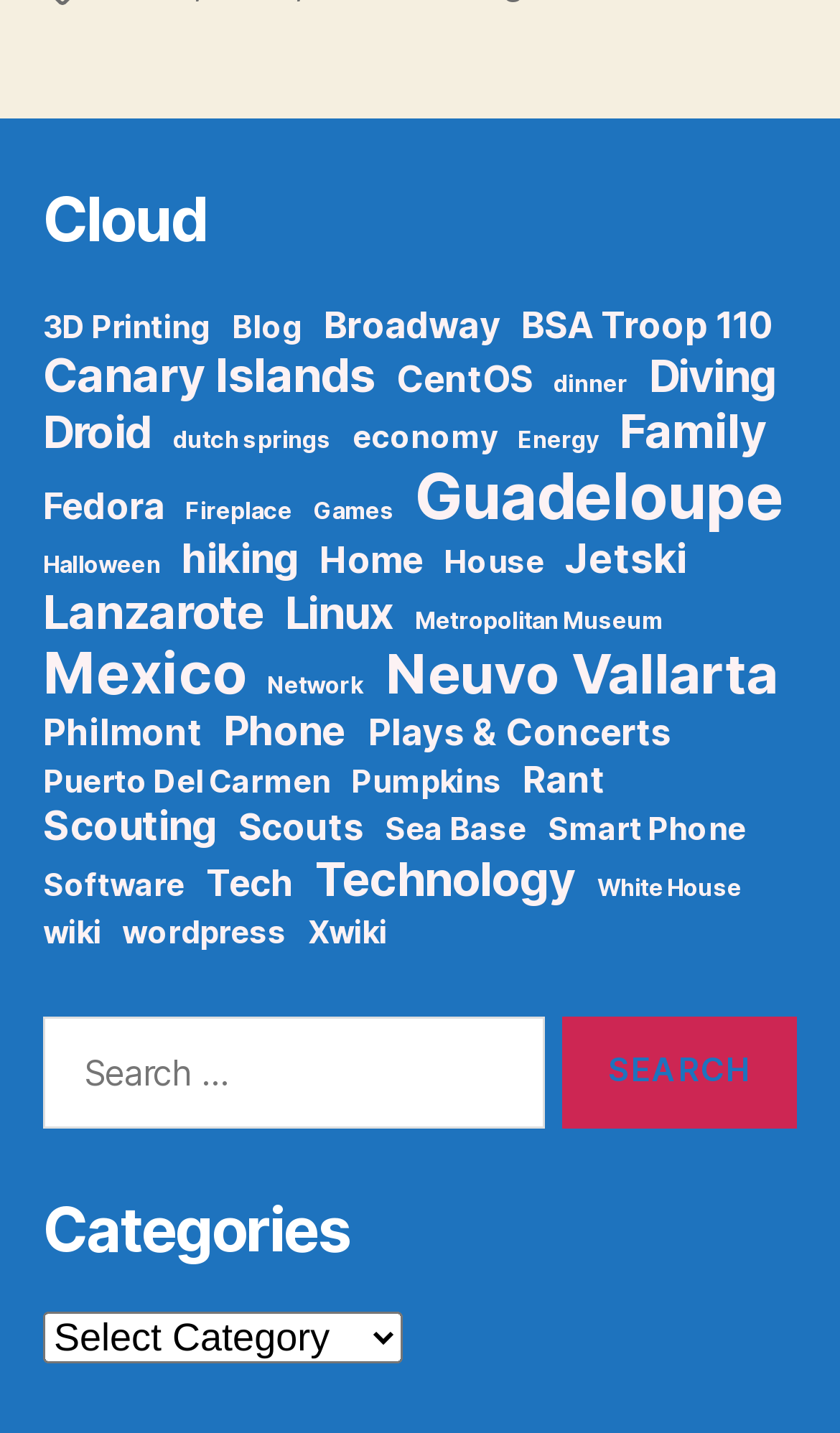Find the UI element described as: "Sea Base" and predict its bounding box coordinates. Ensure the coordinates are four float numbers between 0 and 1, [left, top, right, bottom].

[0.458, 0.565, 0.627, 0.59]